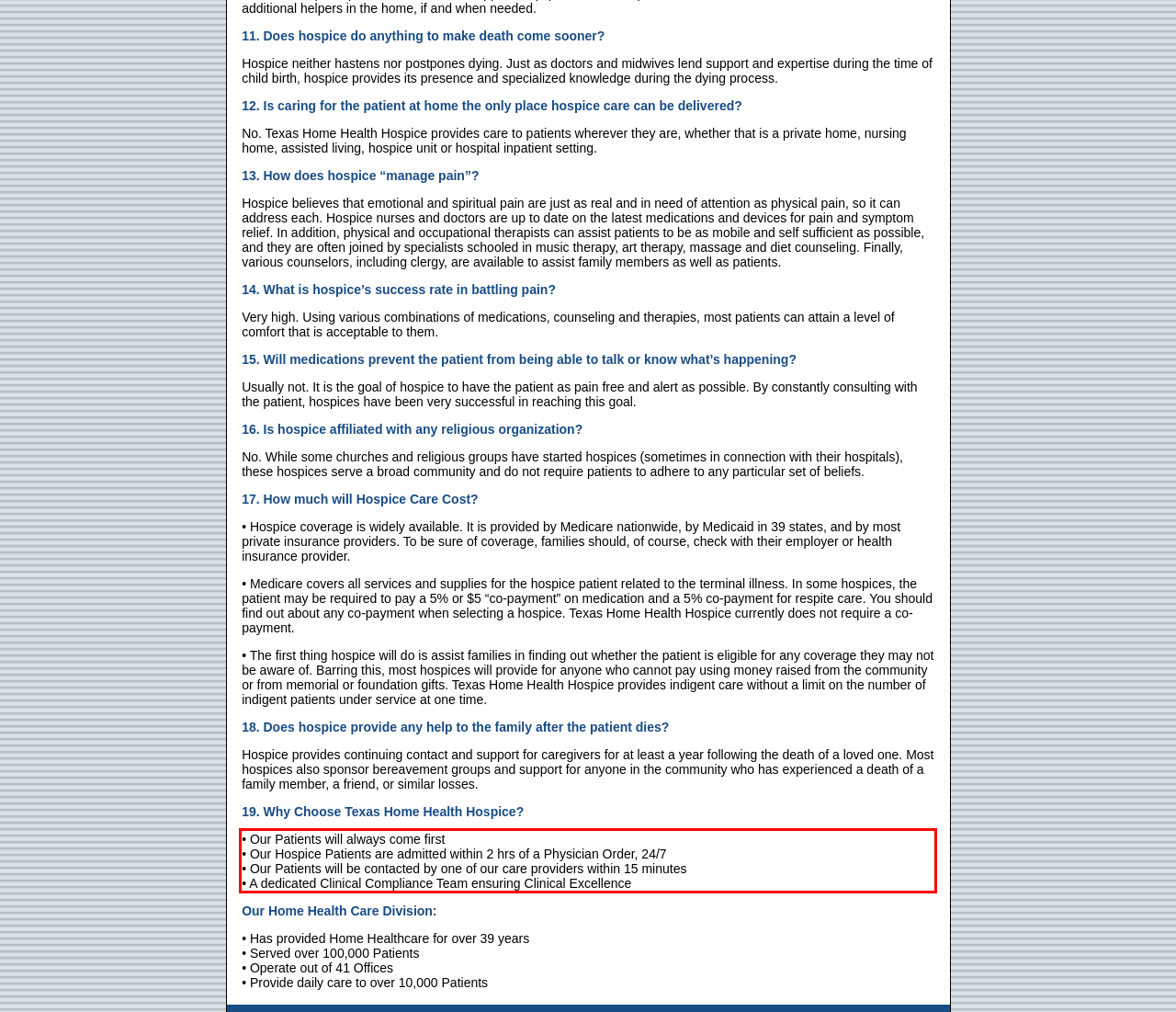Examine the webpage screenshot, find the red bounding box, and extract the text content within this marked area.

• Our Patients will always come first • Our Hospice Patients are admitted within 2 hrs of a Physician Order, 24/7 • Our Patients will be contacted by one of our care providers within 15 minutes • A dedicated Clinical Compliance Team ensuring Clinical Excellence